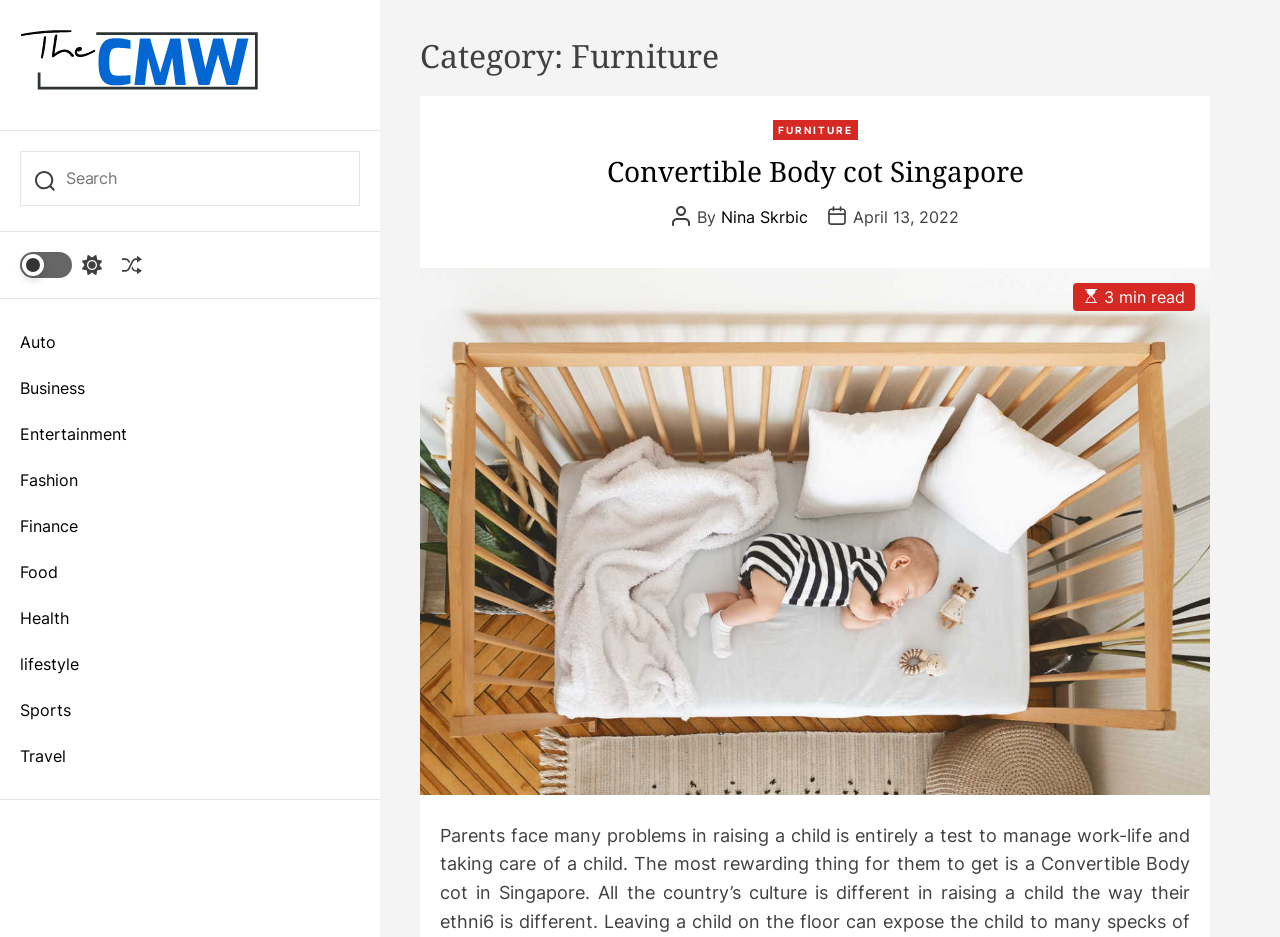Please locate the bounding box coordinates of the element that needs to be clicked to achieve the following instruction: "Shuffle categories". The coordinates should be four float numbers between 0 and 1, i.e., [left, top, right, bottom].

[0.095, 0.272, 0.111, 0.293]